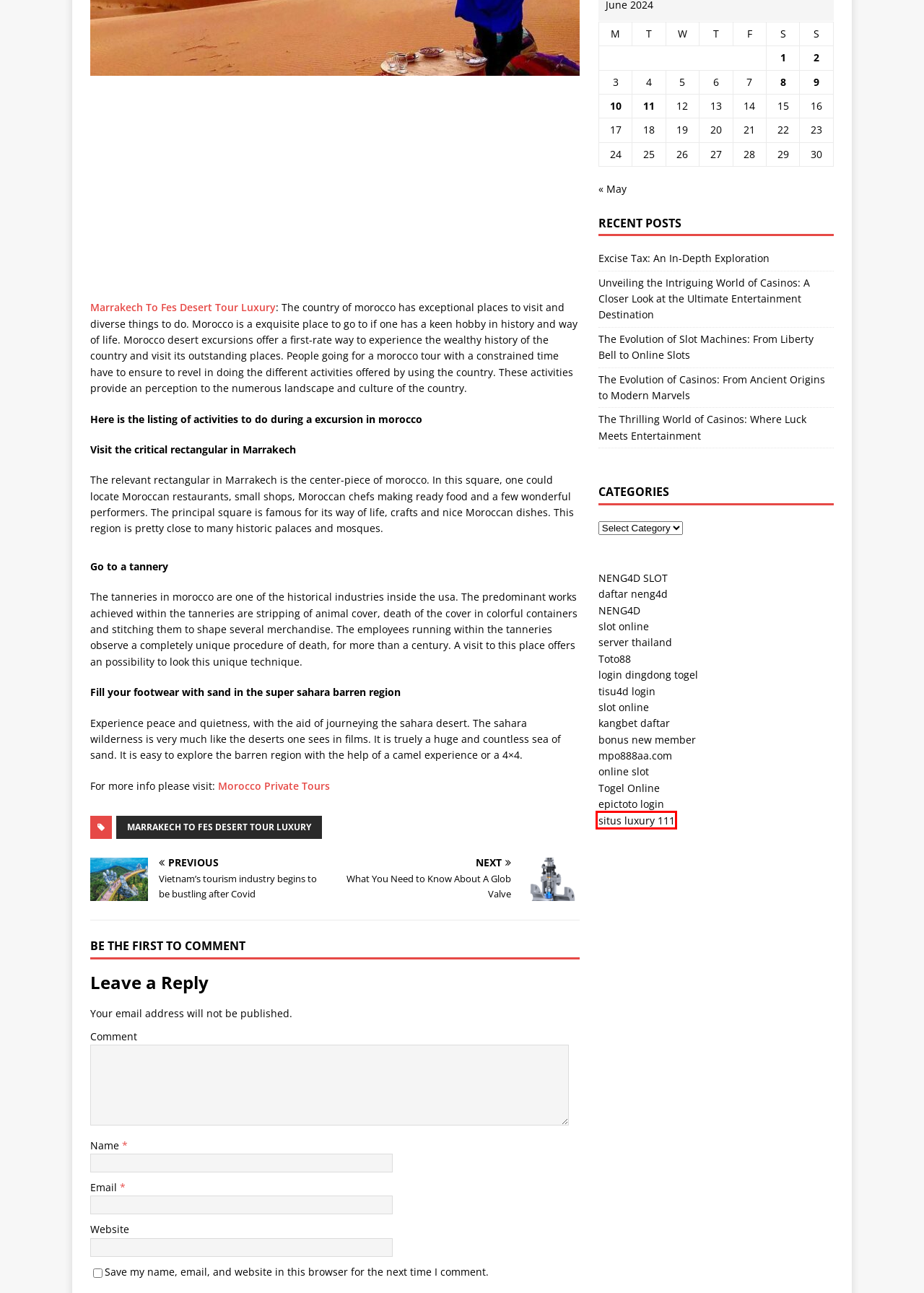Given a webpage screenshot with a red bounding box around a particular element, identify the best description of the new webpage that will appear after clicking on the element inside the red bounding box. Here are the candidates:
A. May 2024 - Game
B. LUXURY111: Trusted Link Login Luxury 111 Official Resmi
C. Vietnam's tourism industry begins to be bustling after Covid
D. The Evolution of Casinos: From Ancient Origins to Modern Marvels
E. Unveiling the Intriguing World of Casinos: A Closer Look at the
F. The Evolution of Slot Machines: From Liberty Bell to Online Slots
G. The Thrilling World of Casinos: Where Luck Meets Entertainment
H. NENG4D - LINK SLOT ONLINE DEPOSIT QRIS MURAH

B